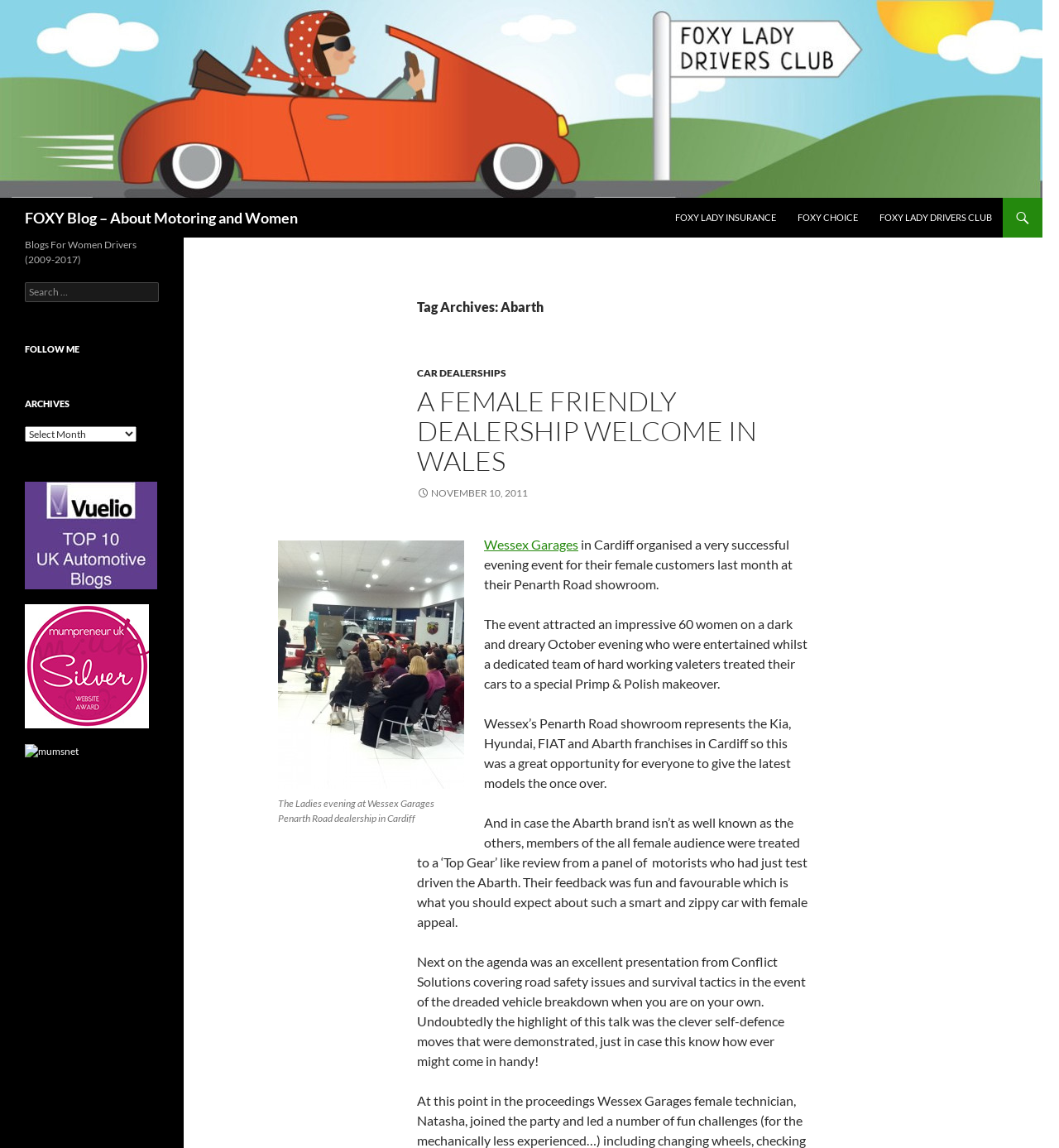Could you determine the bounding box coordinates of the clickable element to complete the instruction: "View the archives"? Provide the coordinates as four float numbers between 0 and 1, i.e., [left, top, right, bottom].

[0.023, 0.371, 0.129, 0.385]